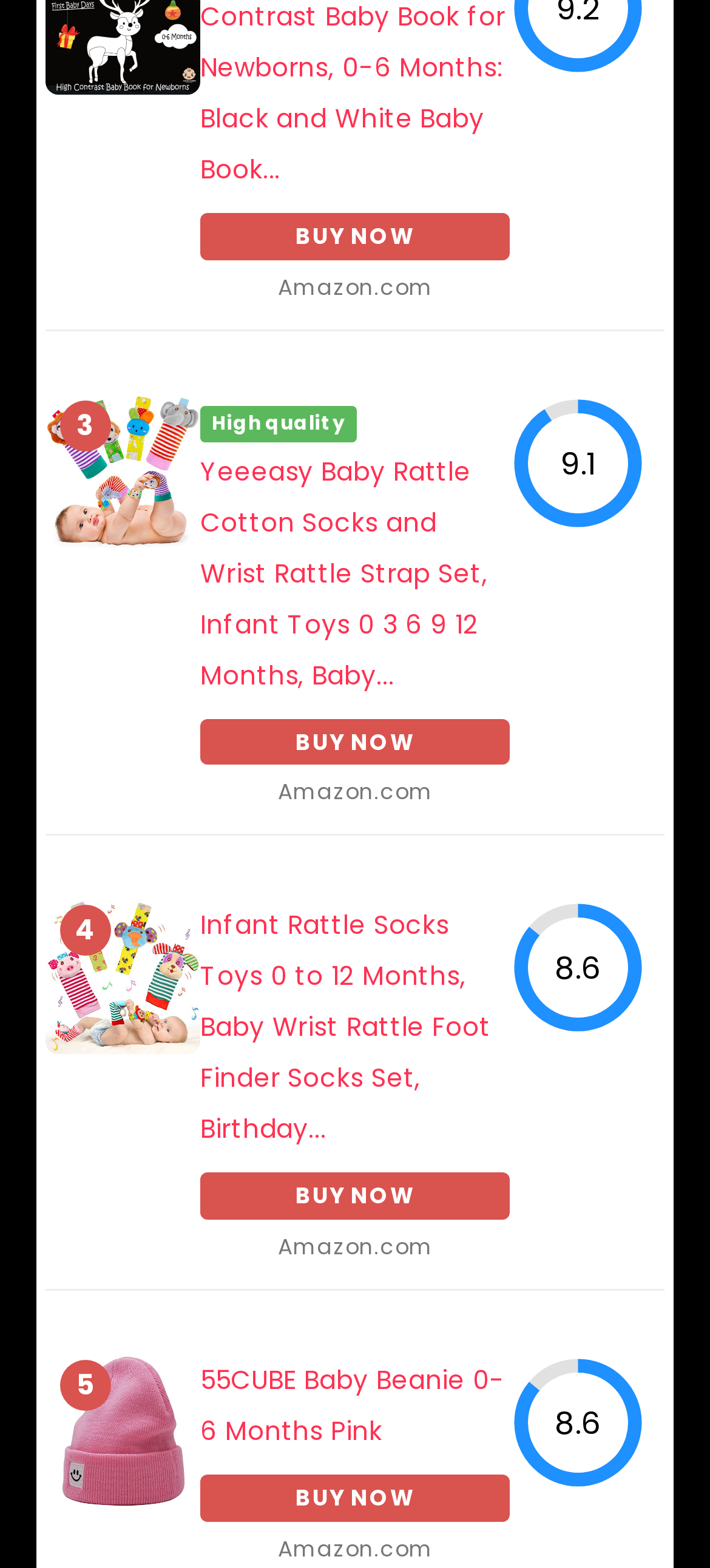Specify the bounding box coordinates (top-left x, top-left y, bottom-right x, bottom-right y) of the UI element in the screenshot that matches this description: Twitter

None